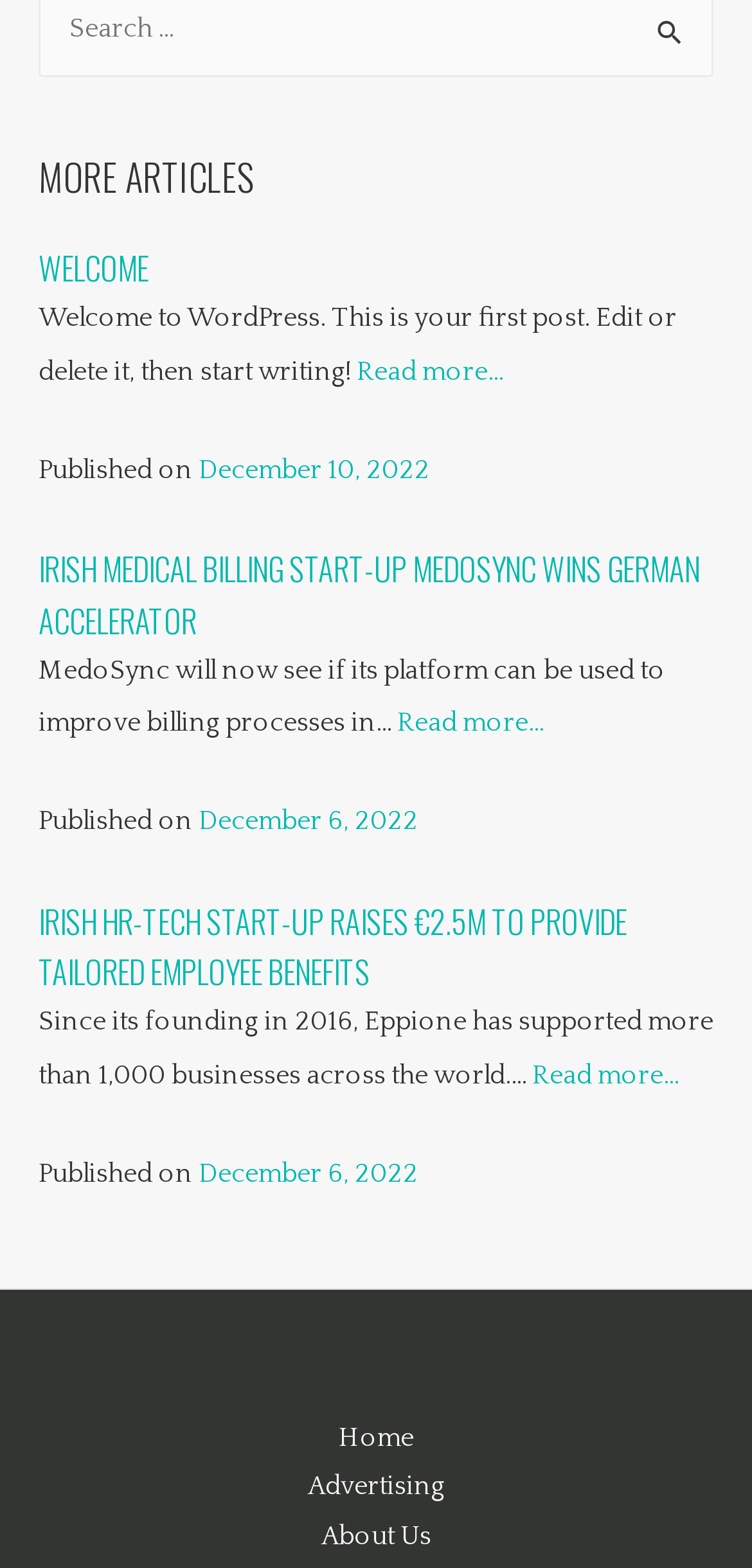Given the description "Home", provide the bounding box coordinates of the corresponding UI element.

[0.399, 0.902, 0.601, 0.934]